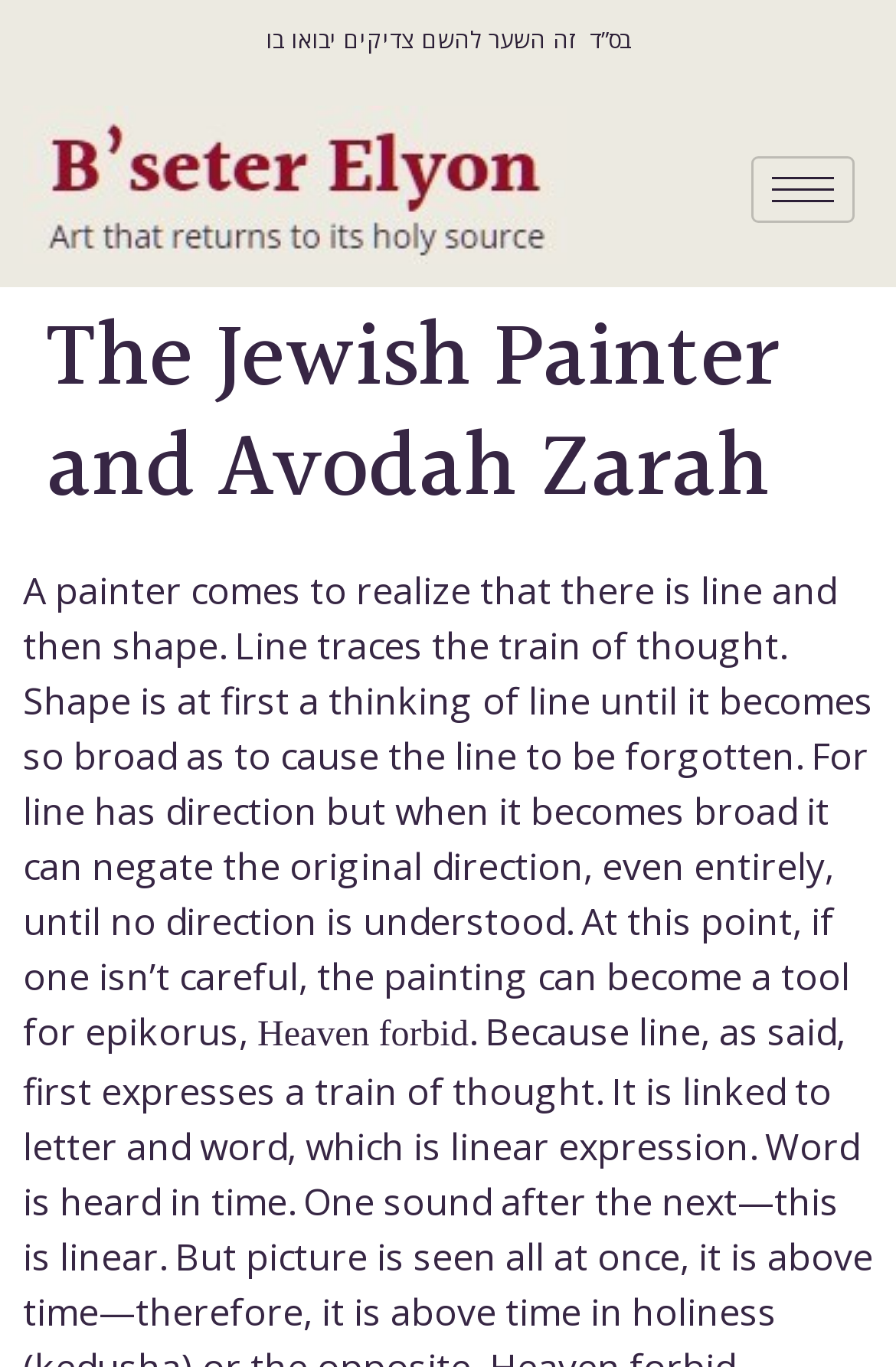Using the details in the image, give a detailed response to the question below:
What is the direction of a line?

I read the StaticText element 'Line traces the train of thought. Line has direction...' and found that a line can have any direction.